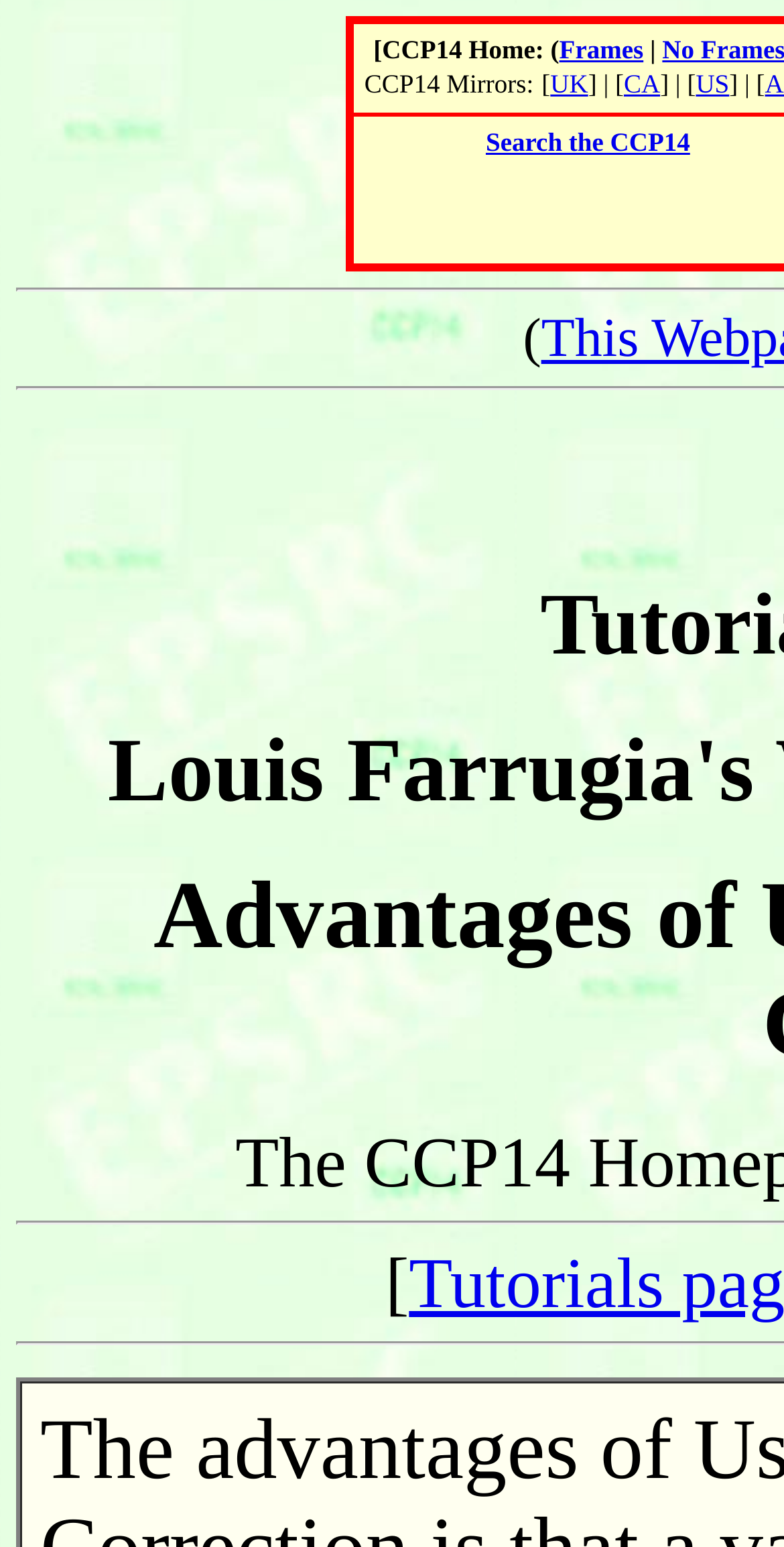Generate a comprehensive description of the webpage content.

The webpage is the CCP14 Homepage, which provides tutorials and examples related to Louis Farrugia's WinGX Single Crystal Suite, with a focus on the advantages of using WinGX Absorption Correction. 

At the top right corner, there is a link to "Frames". Below this, there is a section with the title "CCP14 Mirrors:" followed by three links to different country mirrors: "UK", "CA", and "US". These links are aligned horizontally and are positioned near the top of the page.

Further down, there is a search function, allowing users to "Search the CCP14", which is located roughly in the middle of the page. 

Additionally, there is a standalone parenthesis symbol, situated below the search function.